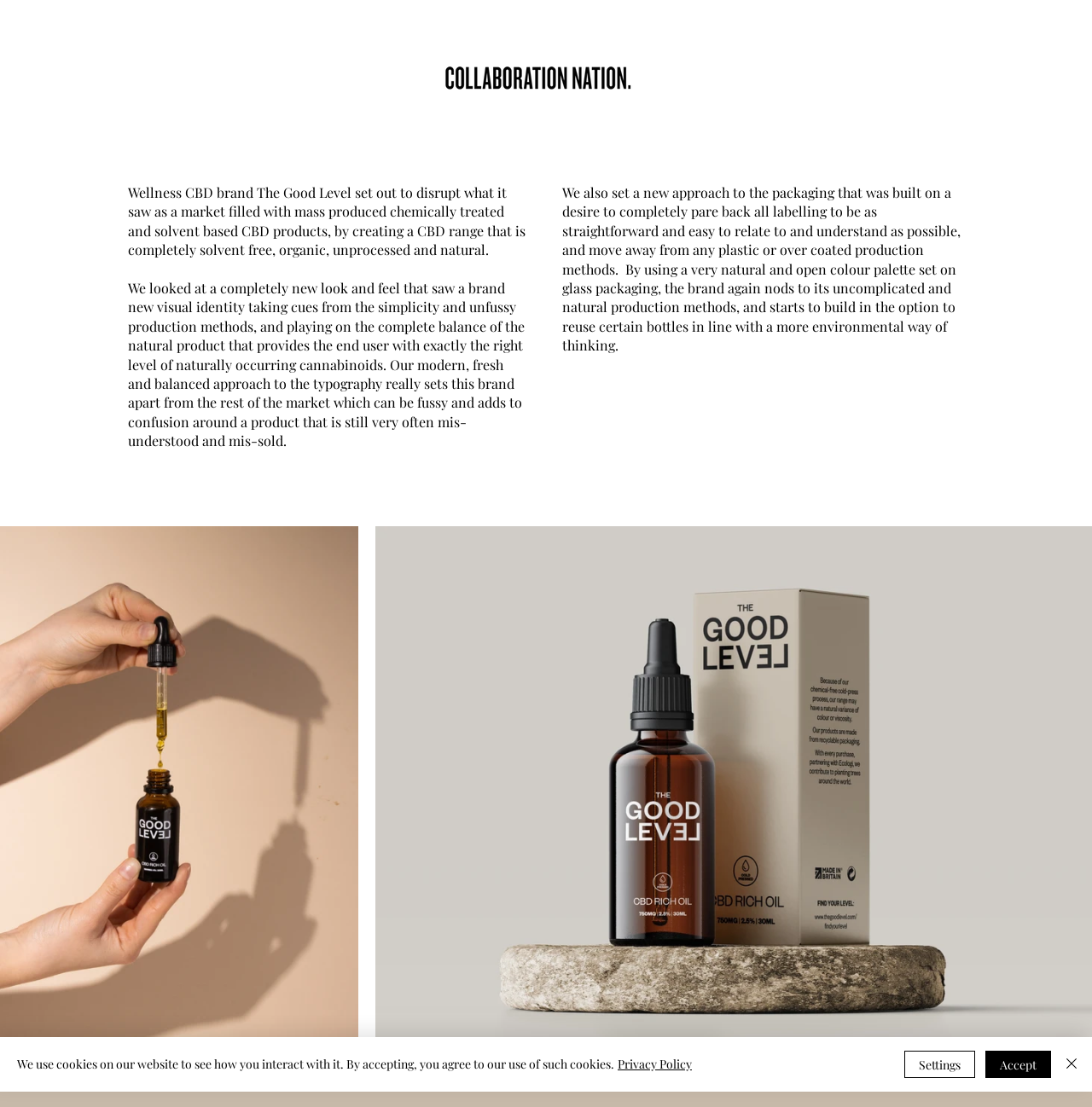Create a detailed narrative of the webpage’s visual and textual elements.

This webpage is about a brand design studio, specifically showcasing their work on a wellness CBD brand called The Good Level. At the top left, there is a button and a black logo image. Below the logo, there are three paragraphs of text that describe the brand's mission and the design approach taken by the studio. The text explains how the brand aimed to disrupt the market by creating a solvent-free, organic, and natural CBD range, and how the studio developed a modern, fresh, and balanced visual identity for the brand.

To the left of the text, there is a large image of a product, IMG_9762.jpg, which takes up about a third of the screen. On the right side of the text, there is another image, Free_Dropper_Bottle_FINAL_FEB23 copy.jpg, which shows a product packaging design. 

At the very bottom of the page, there is a cookie policy alert with three buttons: Accept, Settings, and Close. The alert also contains a link to the Privacy Policy. The Close button has a small image of a close icon.